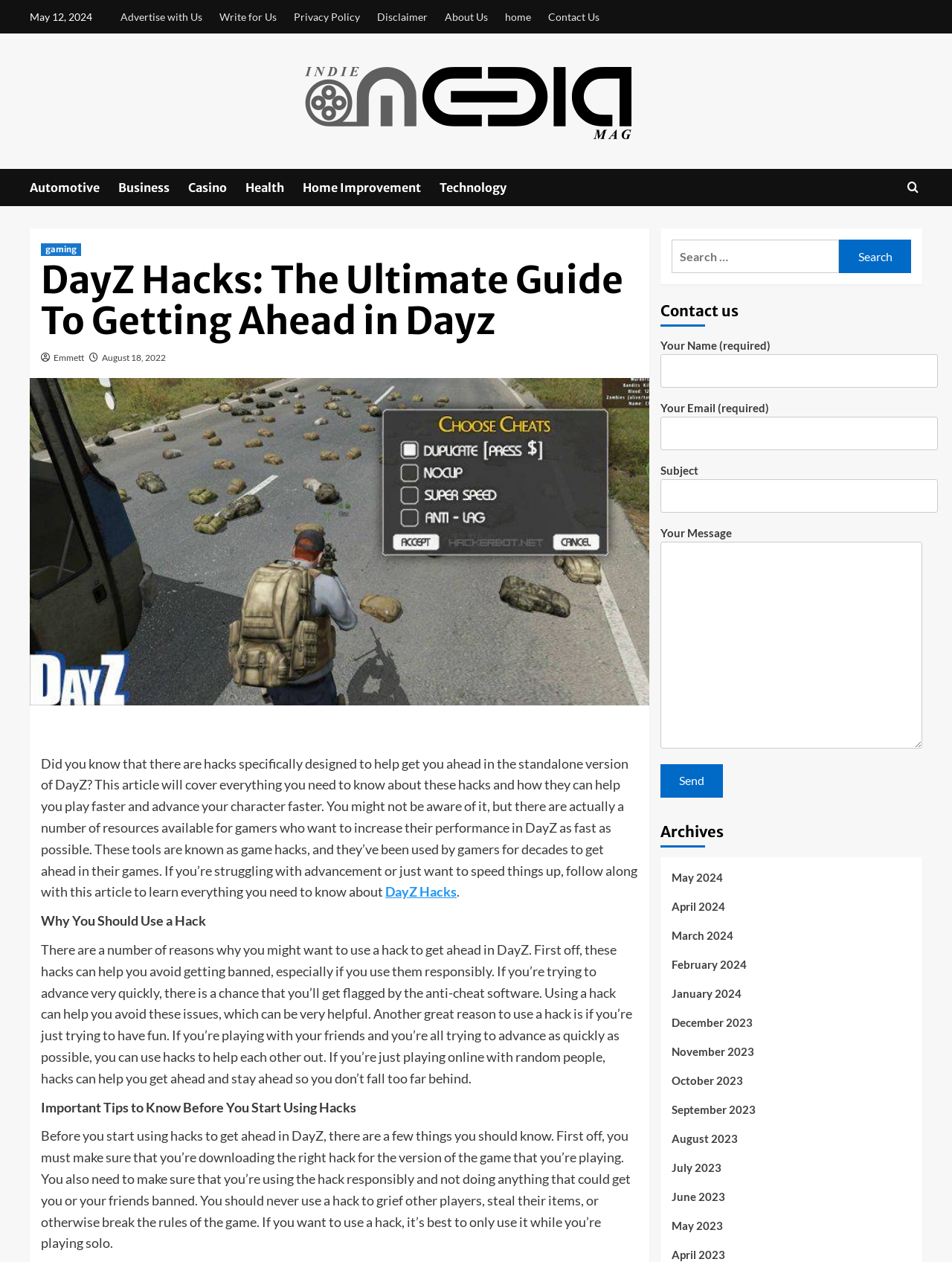What is the purpose of the search box?
Please look at the screenshot and answer using one word or phrase.

To search for content